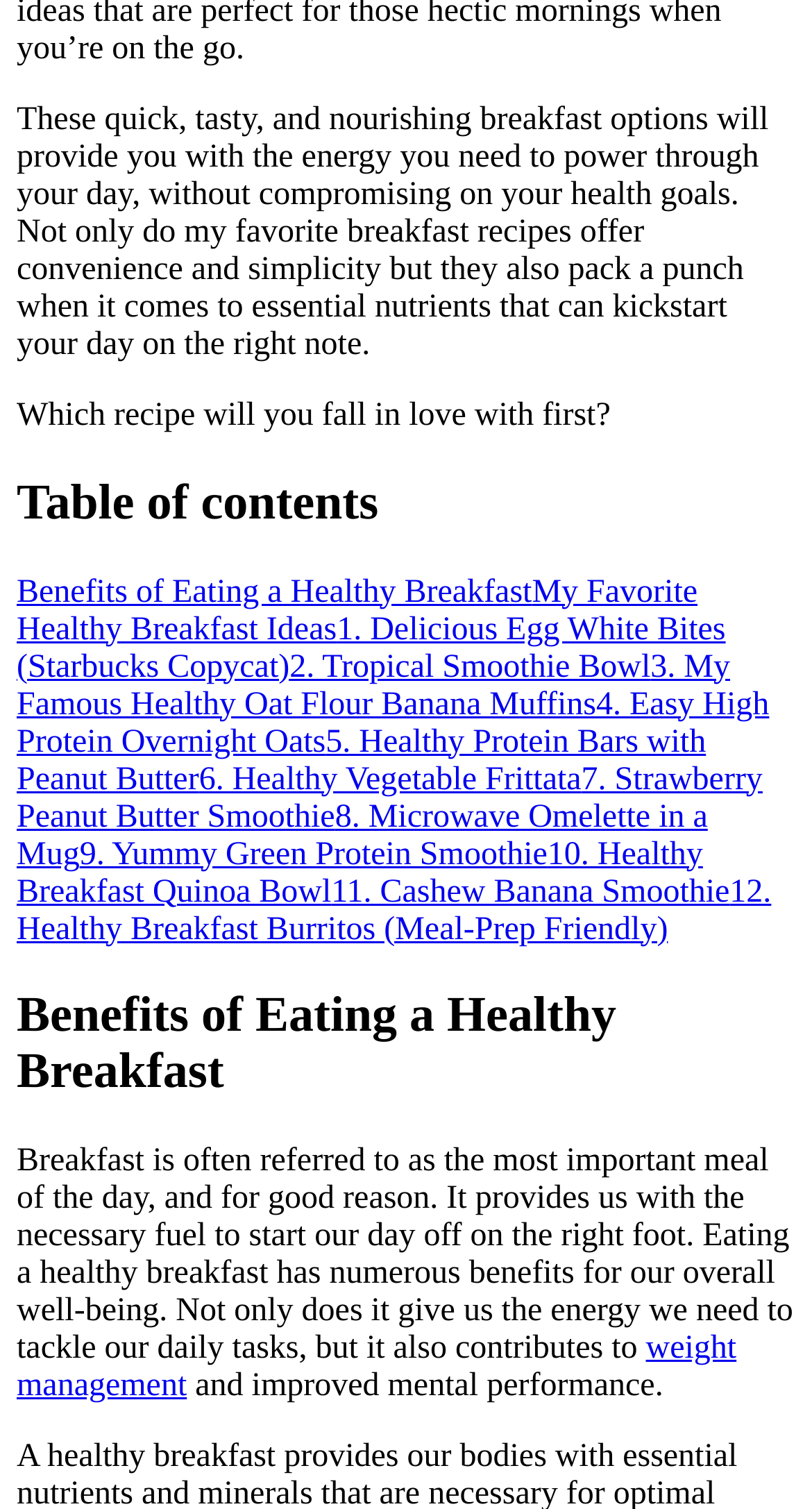Determine the bounding box coordinates of the element that should be clicked to execute the following command: "Read the article about delicious egg white bites".

[0.021, 0.405, 0.894, 0.453]